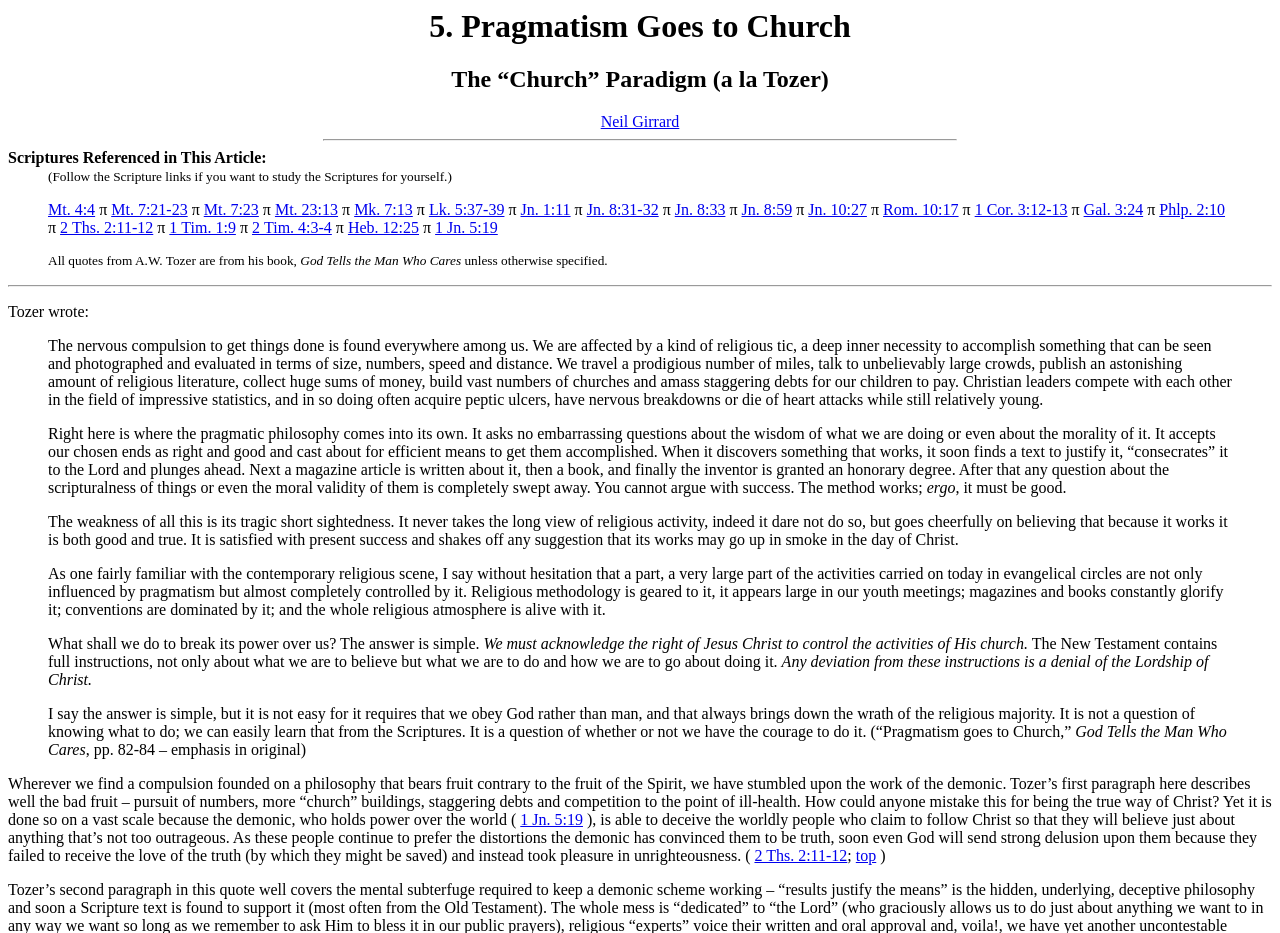Specify the bounding box coordinates of the area that needs to be clicked to achieve the following instruction: "Click the link 'Neil Girrard'".

[0.469, 0.121, 0.531, 0.14]